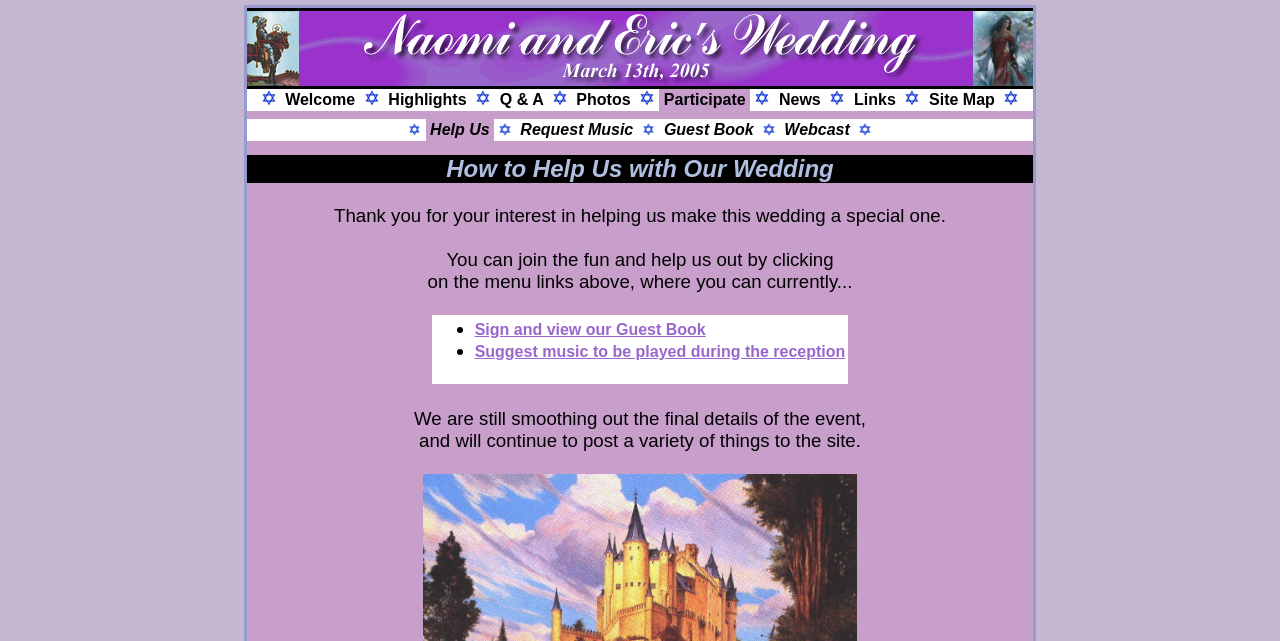Please identify the bounding box coordinates of the element's region that needs to be clicked to fulfill the following instruction: "Watch the Webcast". The bounding box coordinates should consist of four float numbers between 0 and 1, i.e., [left, top, right, bottom].

[0.609, 0.186, 0.667, 0.22]